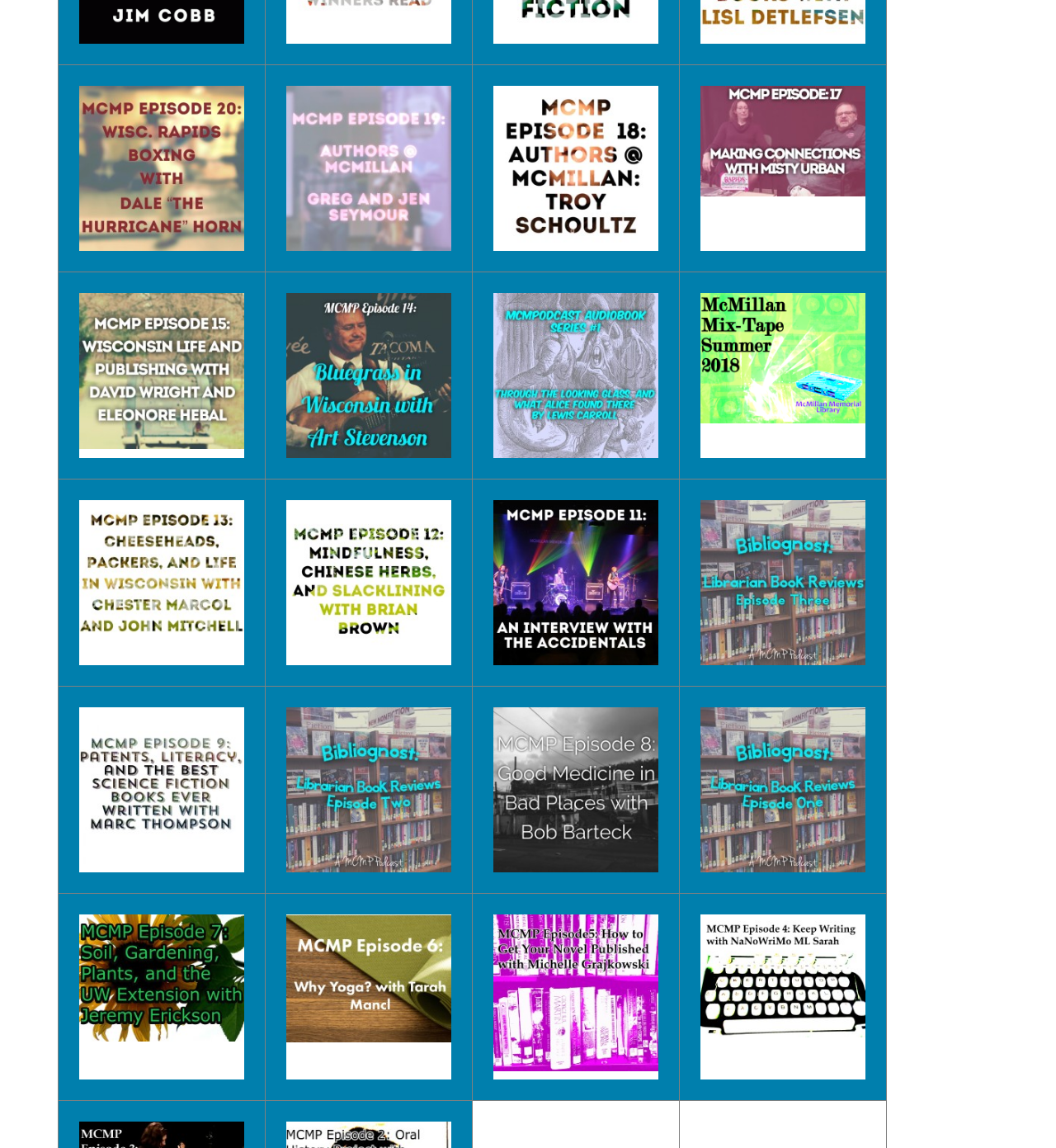Please answer the following question using a single word or phrase: Is there any text on the webpage?

No